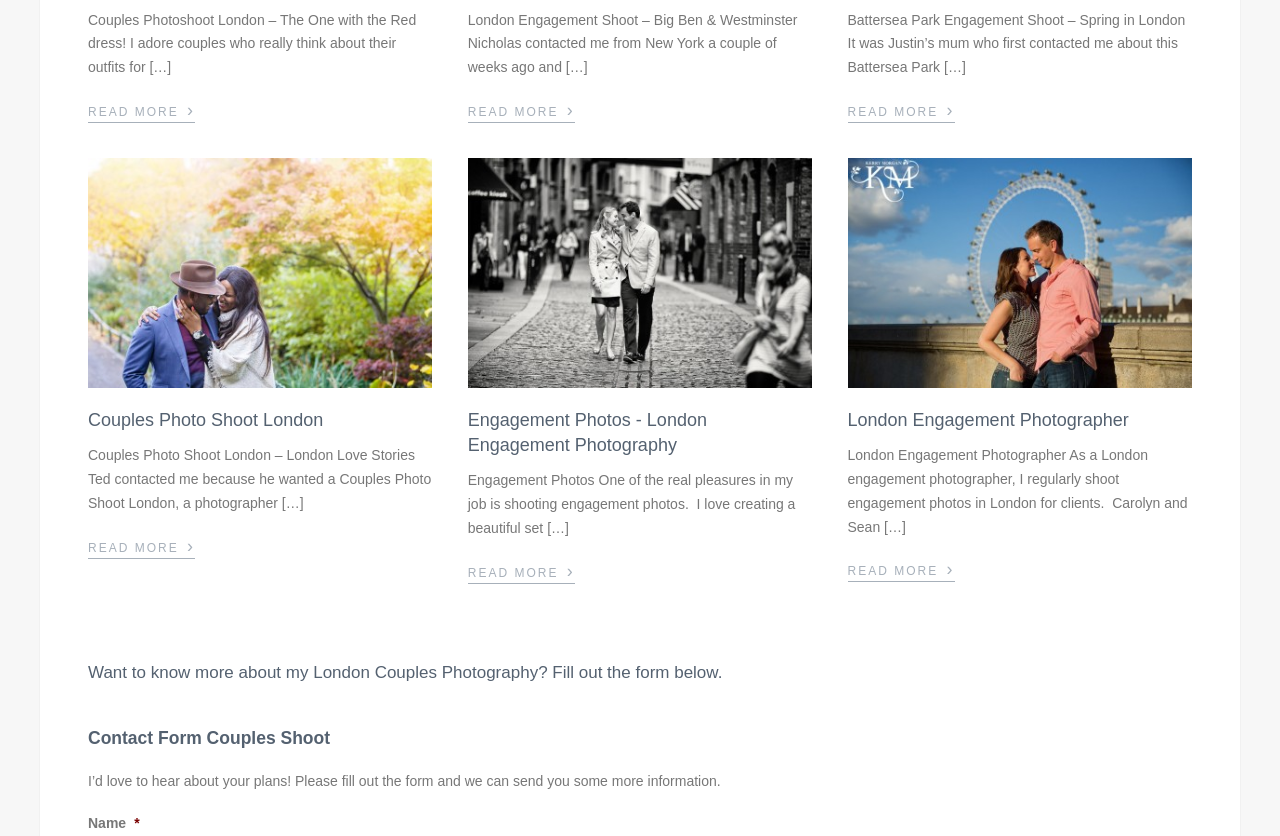What is the purpose of the form at the bottom of the webpage?
Ensure your answer is thorough and detailed.

The form at the bottom of the webpage has a heading 'Want to know more about my London Couples Photography? Fill out the form below.' and a static text 'I’d love to hear about your plans! Please fill out the form and we can send you some more information.' which indicates that the purpose of the form is to contact the photographer.